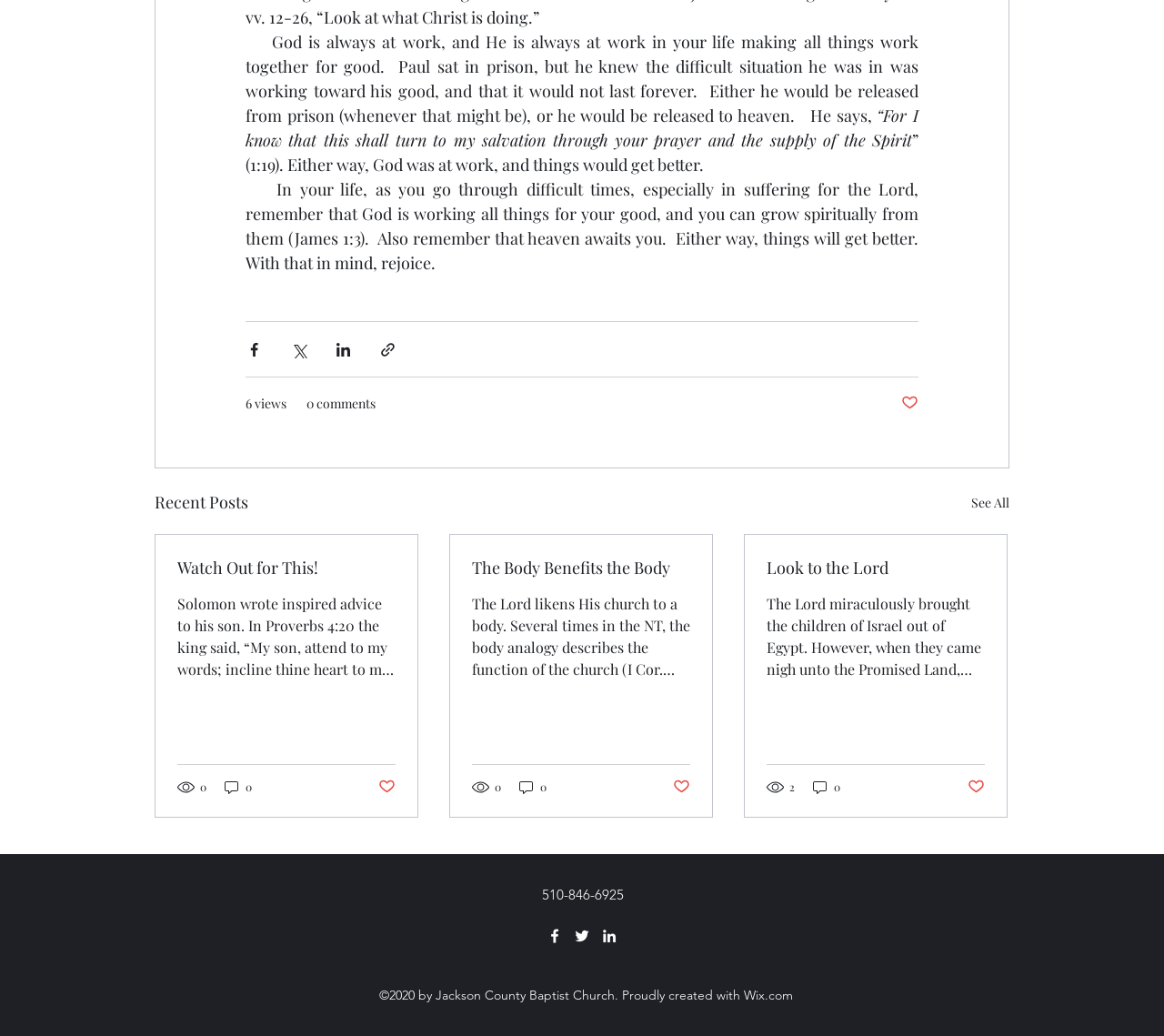Please determine the bounding box coordinates, formatted as (top-left x, top-left y, bottom-right x, bottom-right y), with all values as floating point numbers between 0 and 1. Identify the bounding box of the region described as: Seasonal

None